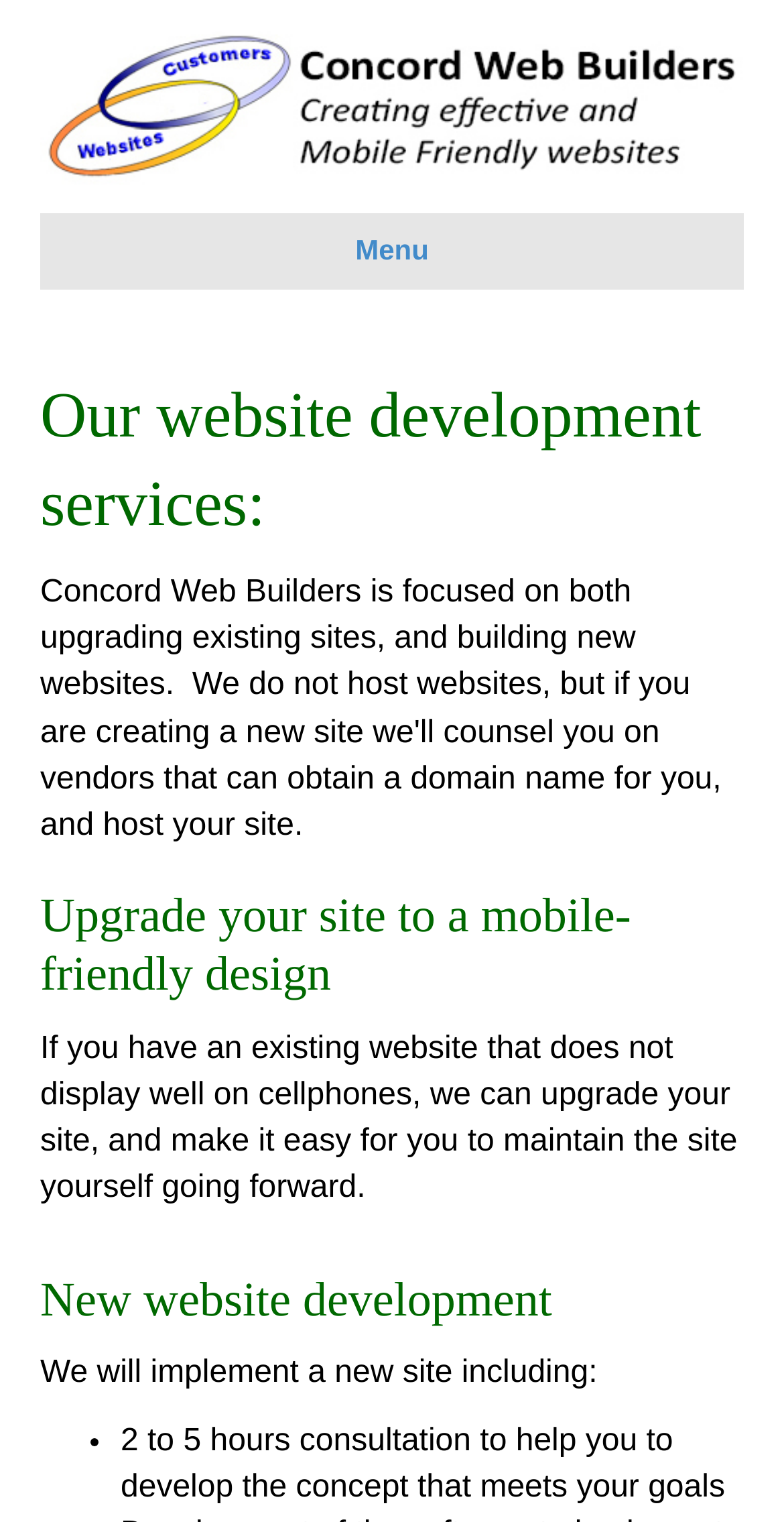What is included in the new website development?
Refer to the image and provide a one-word or short phrase answer.

2 to 5 hours consultation